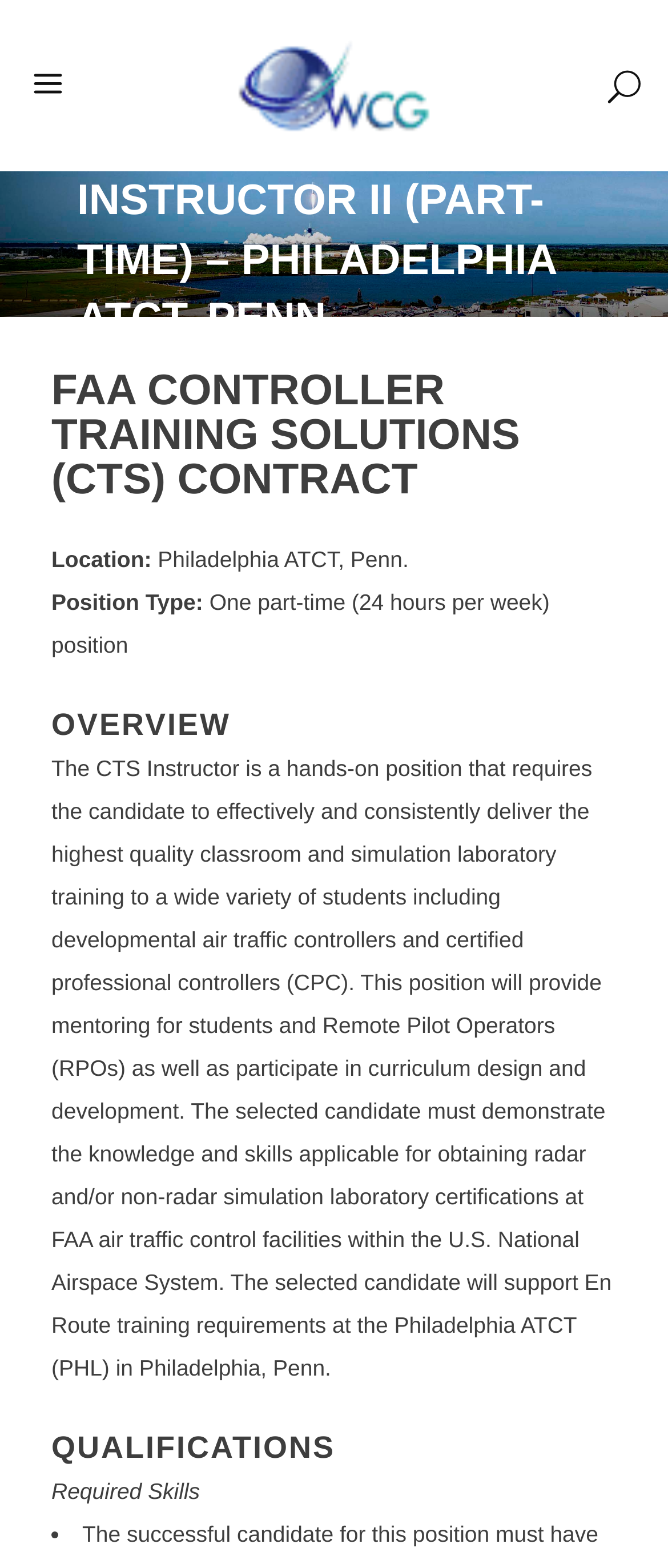Construct a thorough caption encompassing all aspects of the webpage.

This webpage is a job posting for an Instructor II position at the Philadelphia ATCT in Pennsylvania. At the top of the page, there is a search bar and a logo of The Washington Consulting Group, Inc. Below the logo, there is a horizontal layout of three tables, with the middle table containing a link.

The main content of the page is divided into sections, starting with a heading that displays the job title and location. Below this heading, there are several sections of text, including "FAA CONTROLLER TRAINING SOLUTIONS (CTS) CONTRACT", "Location", "Position Type", and "OVERVIEW". The "OVERVIEW" section provides a detailed description of the job responsibilities, including delivering training to students, mentoring, and participating in curriculum design.

Further down the page, there is a "QUALIFICATIONS" section, which lists the required skills for the job. This section is marked with a bullet point. There is also a horizontal line that separates the main content from the top section of the page.

On the left side of the page, there is a vertical line that separates the main content from a narrow column that contains an image.